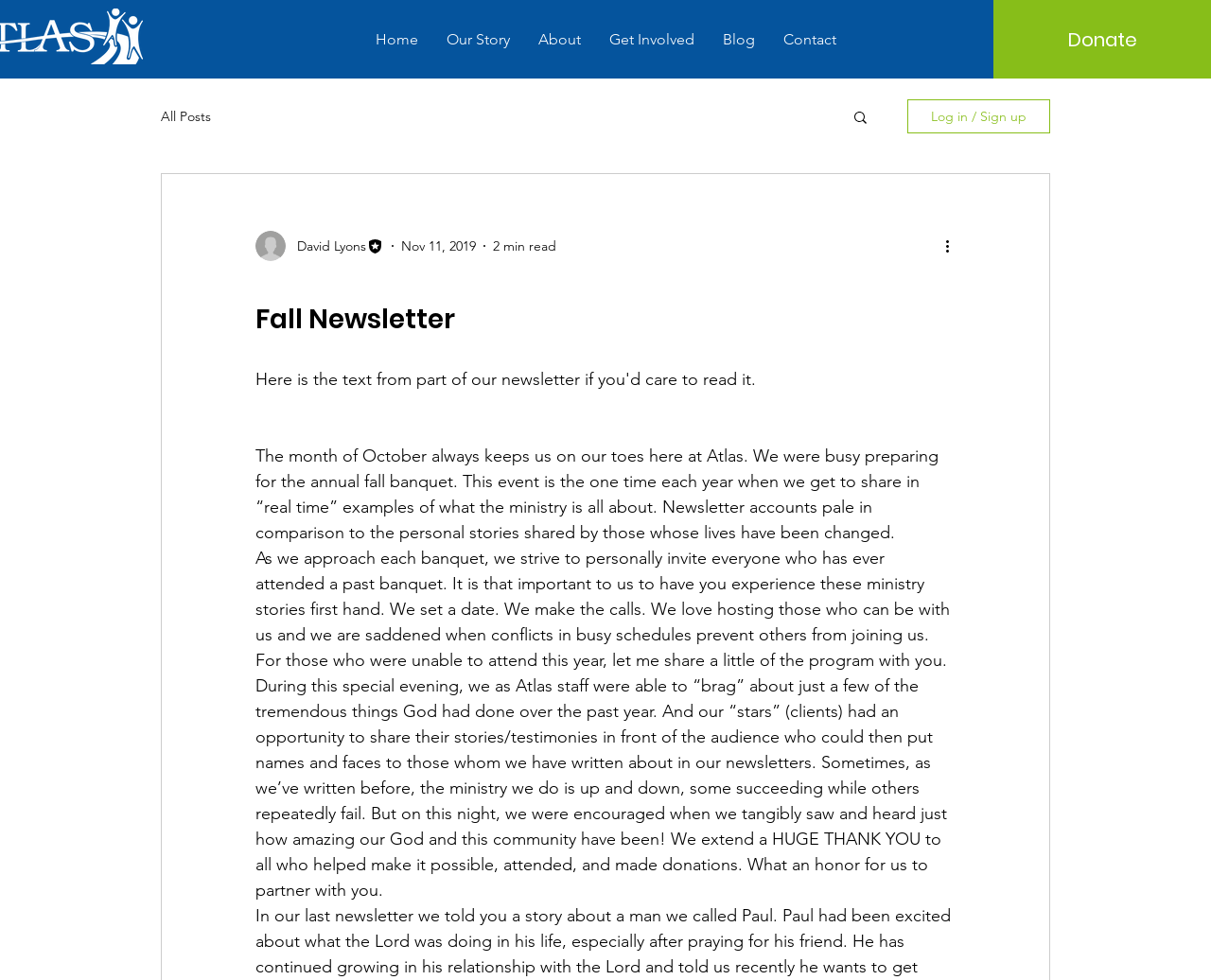What is the button at the top right corner for?
Refer to the screenshot and deliver a thorough answer to the question presented.

The button at the top right corner is a login or sign up button, which can be inferred from the text 'Log in / Sign up' on the button element.